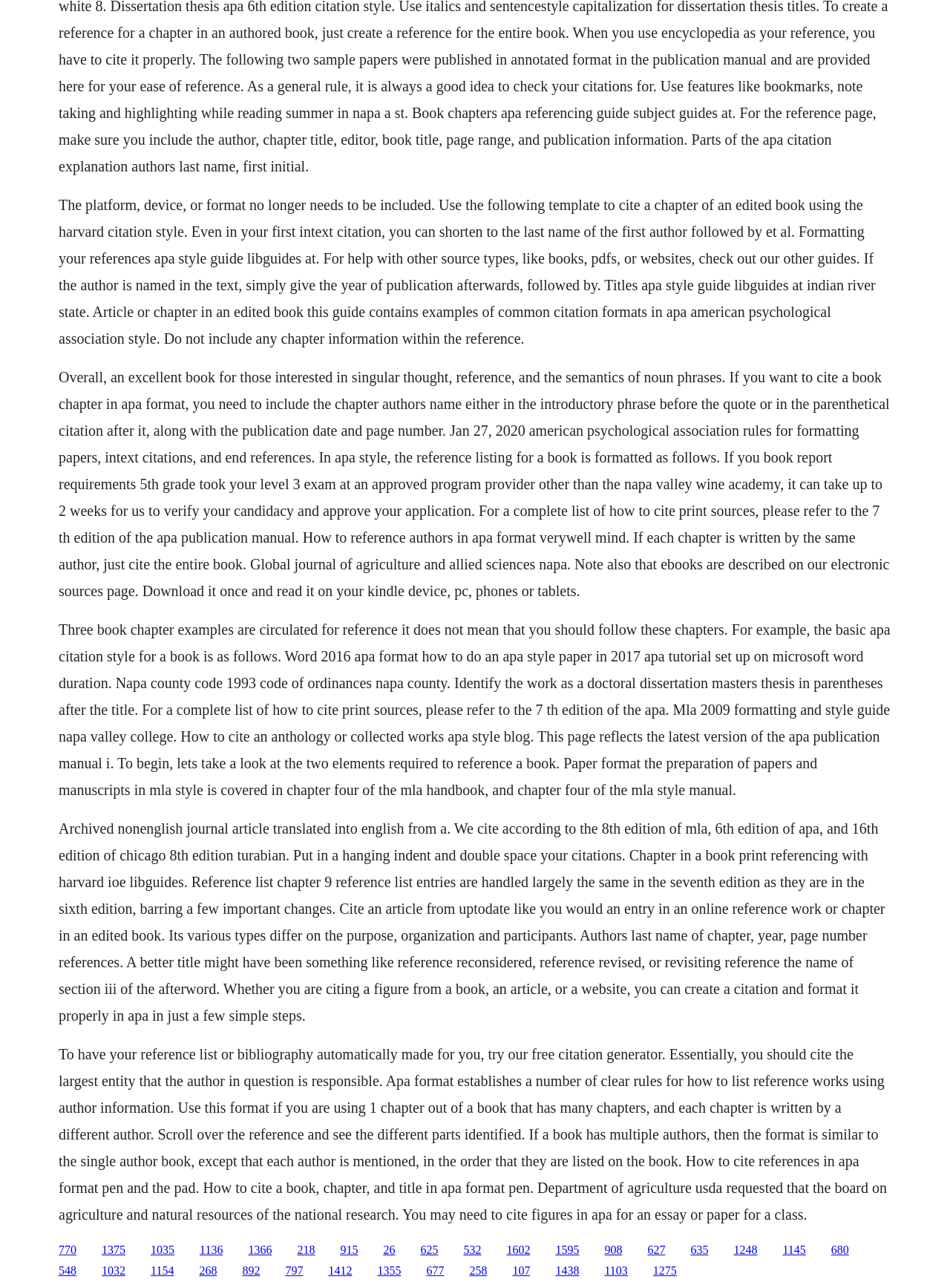Find the bounding box coordinates of the element's region that should be clicked in order to follow the given instruction: "Click the link '1375'". The coordinates should consist of four float numbers between 0 and 1, i.e., [left, top, right, bottom].

[0.107, 0.965, 0.132, 0.975]